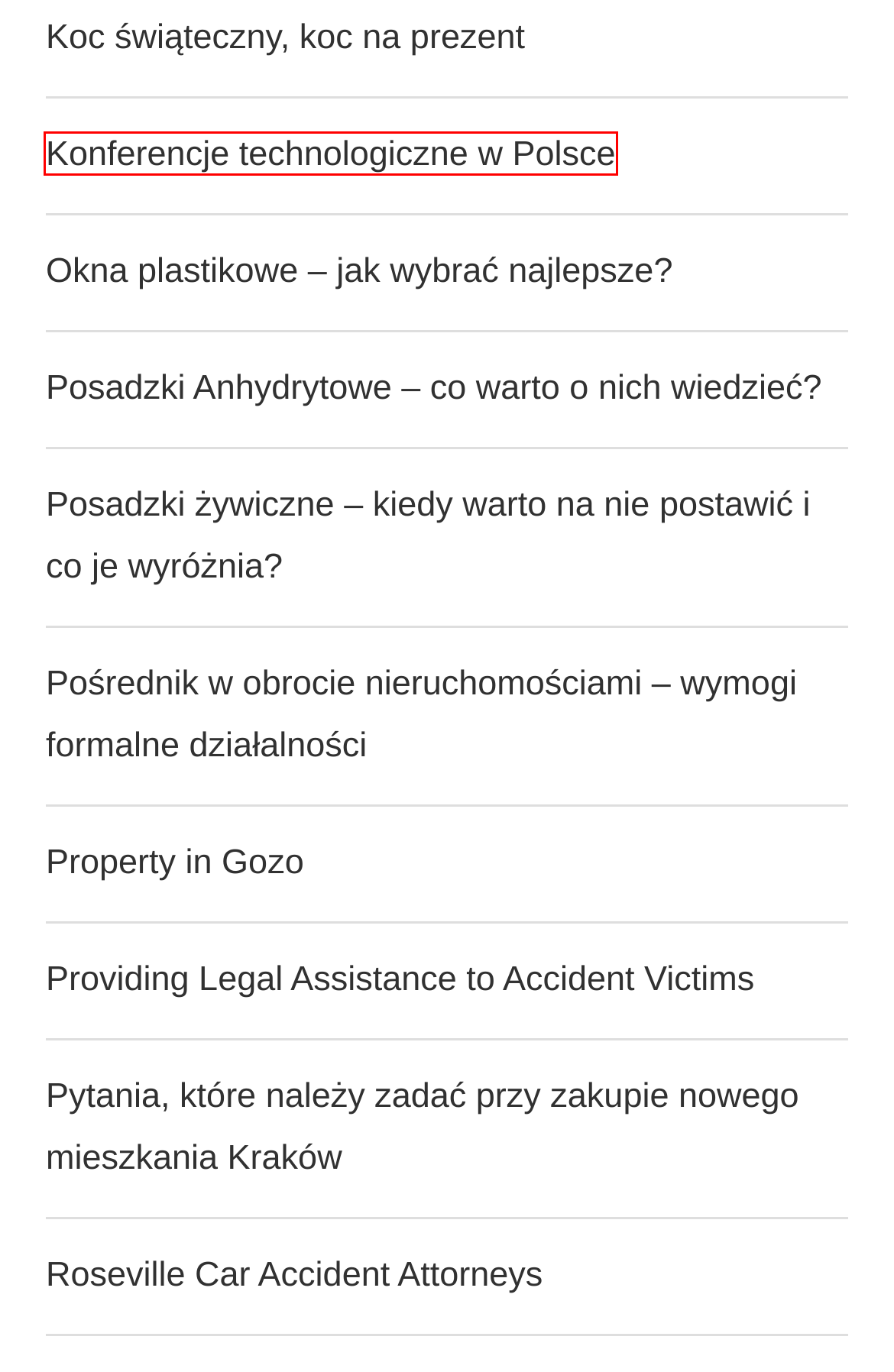Examine the screenshot of the webpage, which includes a red bounding box around an element. Choose the best matching webpage description for the page that will be displayed after clicking the element inside the red bounding box. Here are the candidates:
A. Pośrednik w obrocie nieruchomościami - wymogi formalne działalności
B. Roseville Car Accident Attorneys - DOMOWO
C. Pytania, które należy zadać przy zakupie nowego mieszkania Kraków - DOMOWO
D. DOMOWO - Remontowanie Budowanie Urządzanie
E. Konferencje technologiczne w Polsce - DOMOWO
F. Providing Legal Assistance to Accident Victims - DOMOWO
G. Okna plastikowe – jak wybrać najlepsze? - DOMOWO
H. Posadzki Anhydrytowe - co warto o nich wiedzieć? - DOMOWO

E